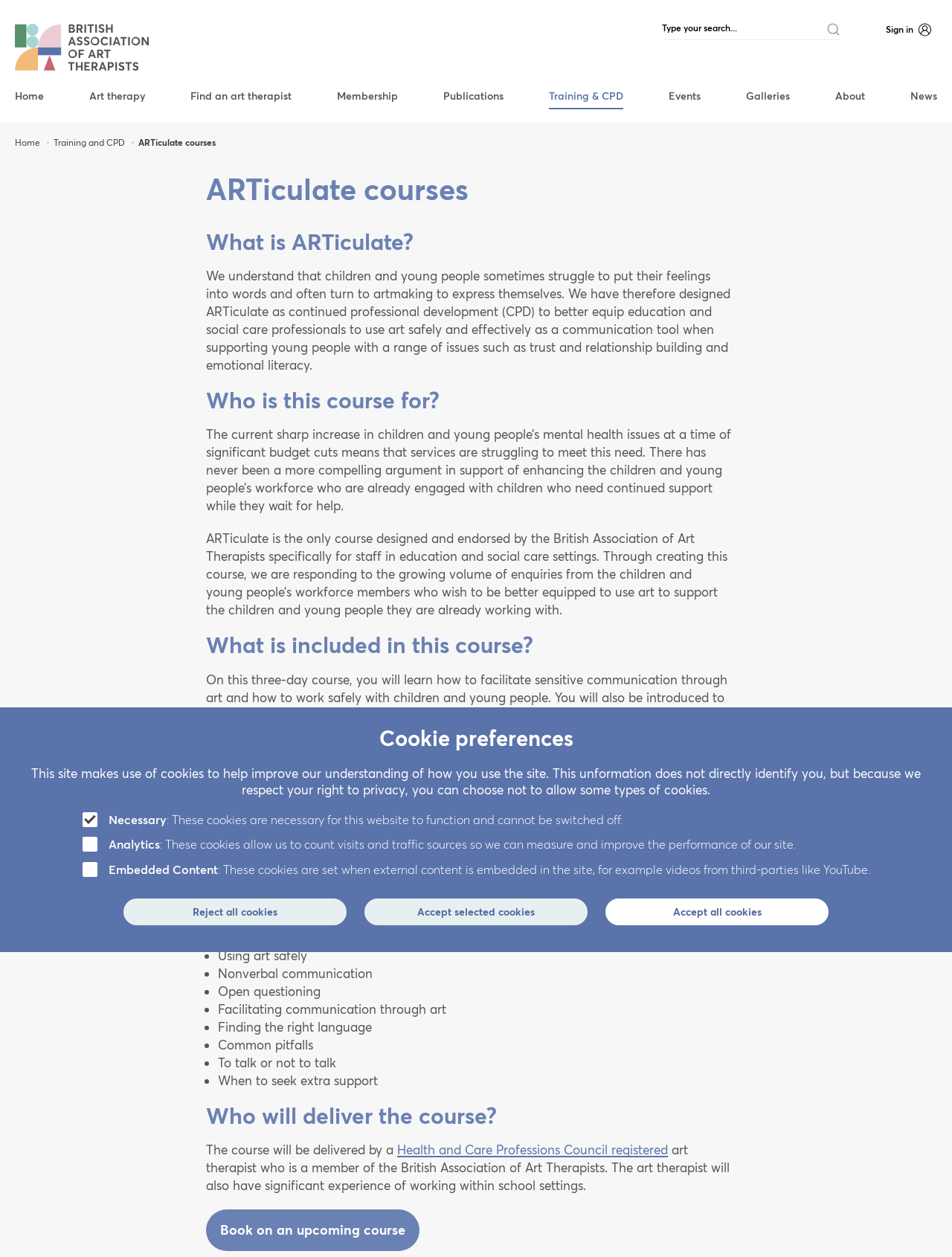Provide the bounding box coordinates of the HTML element this sentence describes: "Accept all cookies".

[0.636, 0.715, 0.87, 0.736]